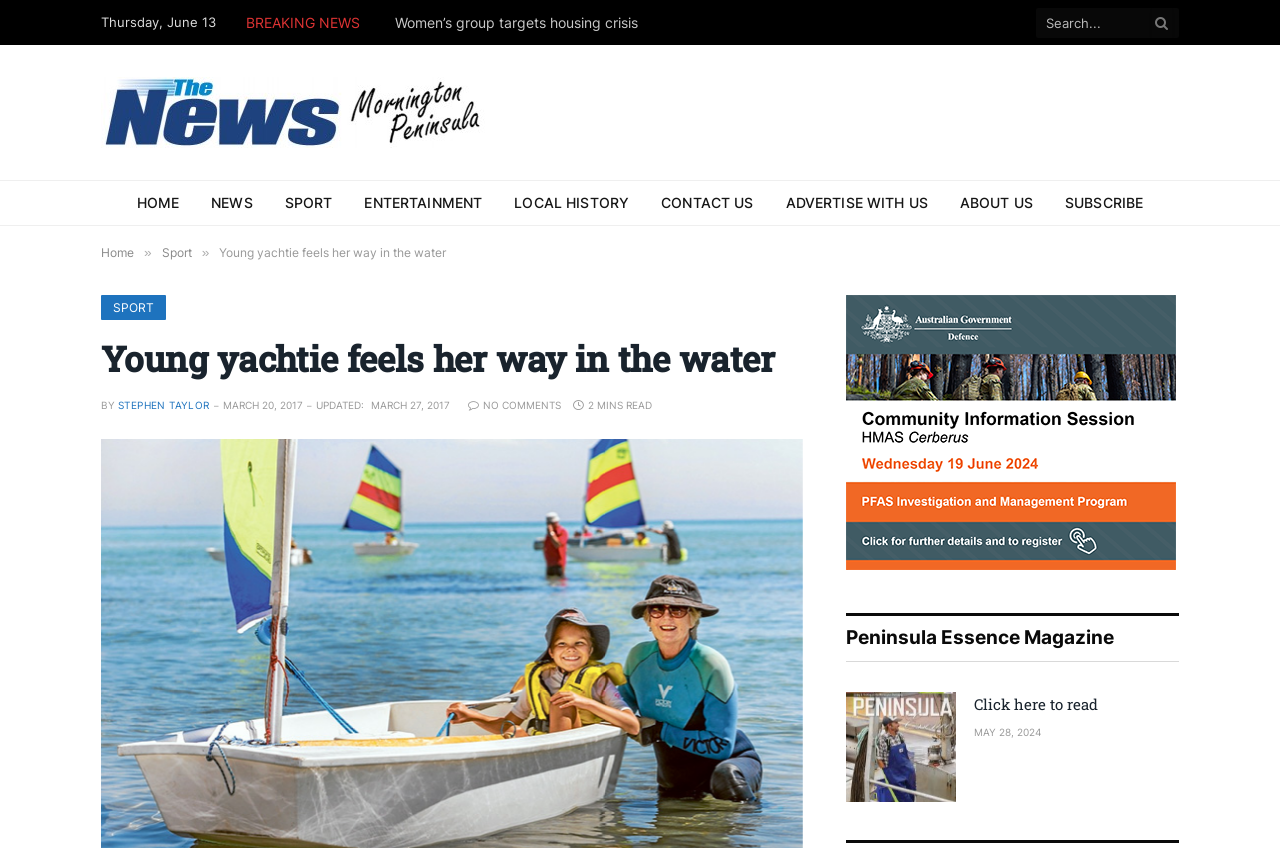Identify the bounding box coordinates of the area that should be clicked in order to complete the given instruction: "Click on the link to read Peninsula Essence Magazine". The bounding box coordinates should be four float numbers between 0 and 1, i.e., [left, top, right, bottom].

[0.661, 0.816, 0.921, 0.946]